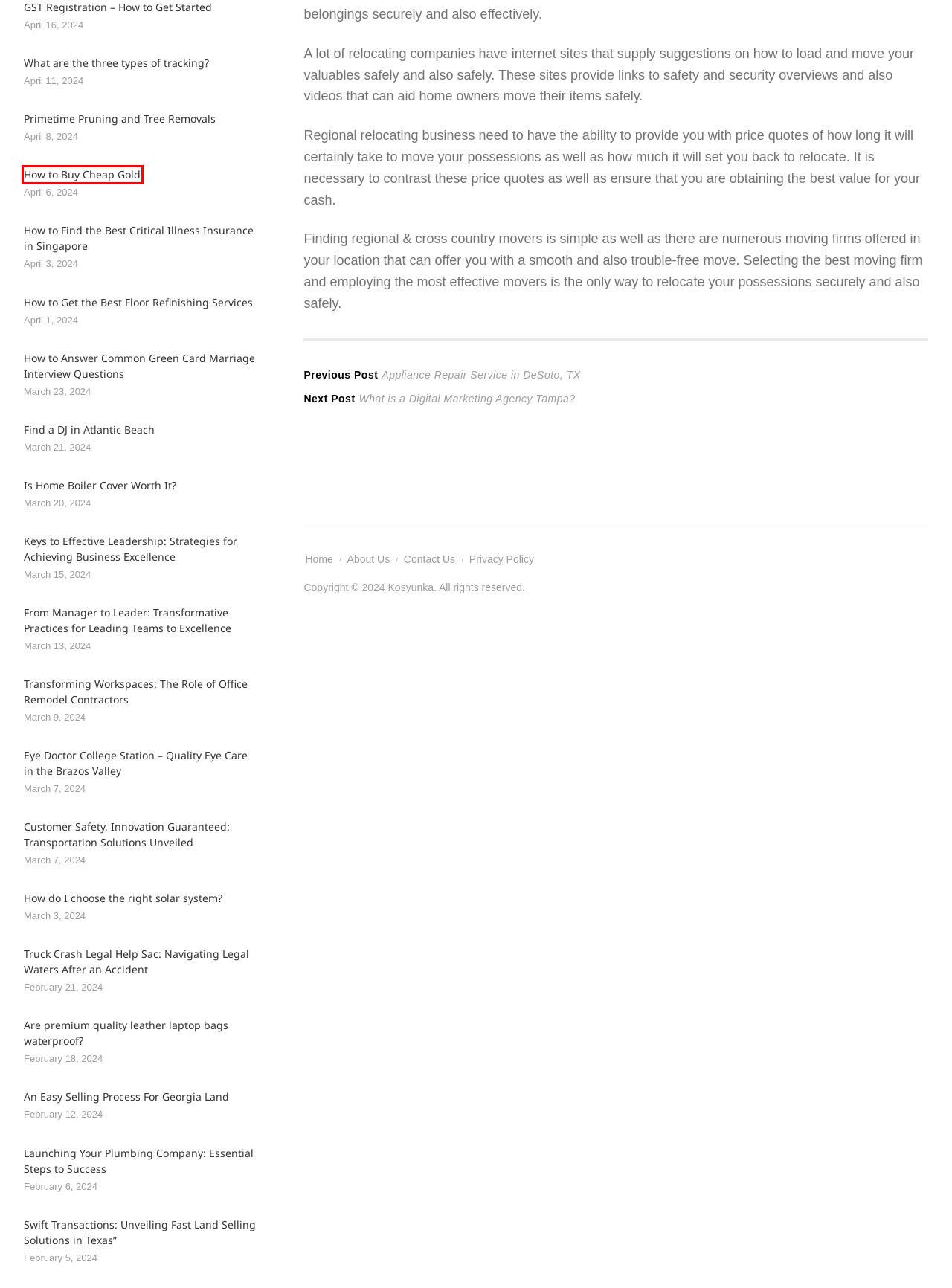Examine the screenshot of a webpage with a red rectangle bounding box. Select the most accurate webpage description that matches the new webpage after clicking the element within the bounding box. Here are the candidates:
A. Launching Your Plumbing Company: Essential Steps to Success – Kosyunka
B. What is a Digital Marketing Agency Tampa? – Kosyunka
C. How to Buy Cheap Gold – Kosyunka
D. Eye Doctor College Station – Quality Eye Care in the Brazos Valley – Kosyunka
E. Find a DJ in Atlantic Beach – Kosyunka
F. Primetime Pruning and Tree Removals – Kosyunka
G. How to Get the Best Floor Refinishing Services – Kosyunka
H. Keys to Effective Leadership: Strategies for Achieving Business Excellence – Kosyunka

C